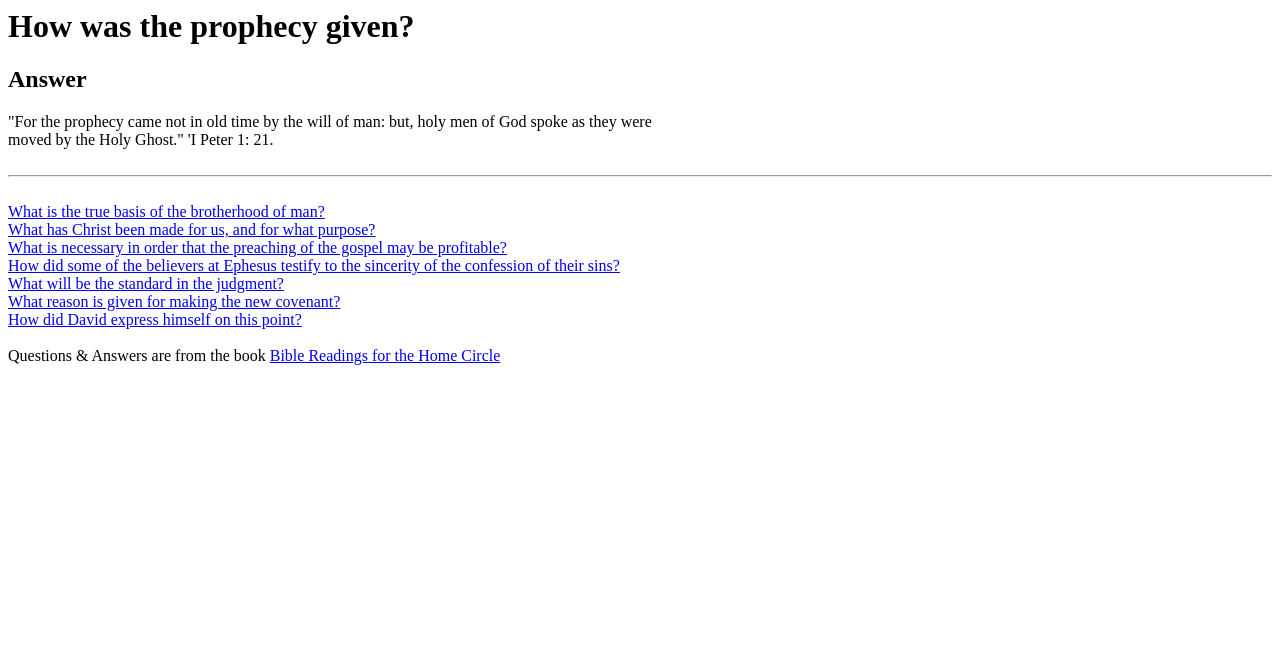Please answer the following query using a single word or phrase: 
What is the book mentioned on the webpage?

Bible Readings for the Home Circle